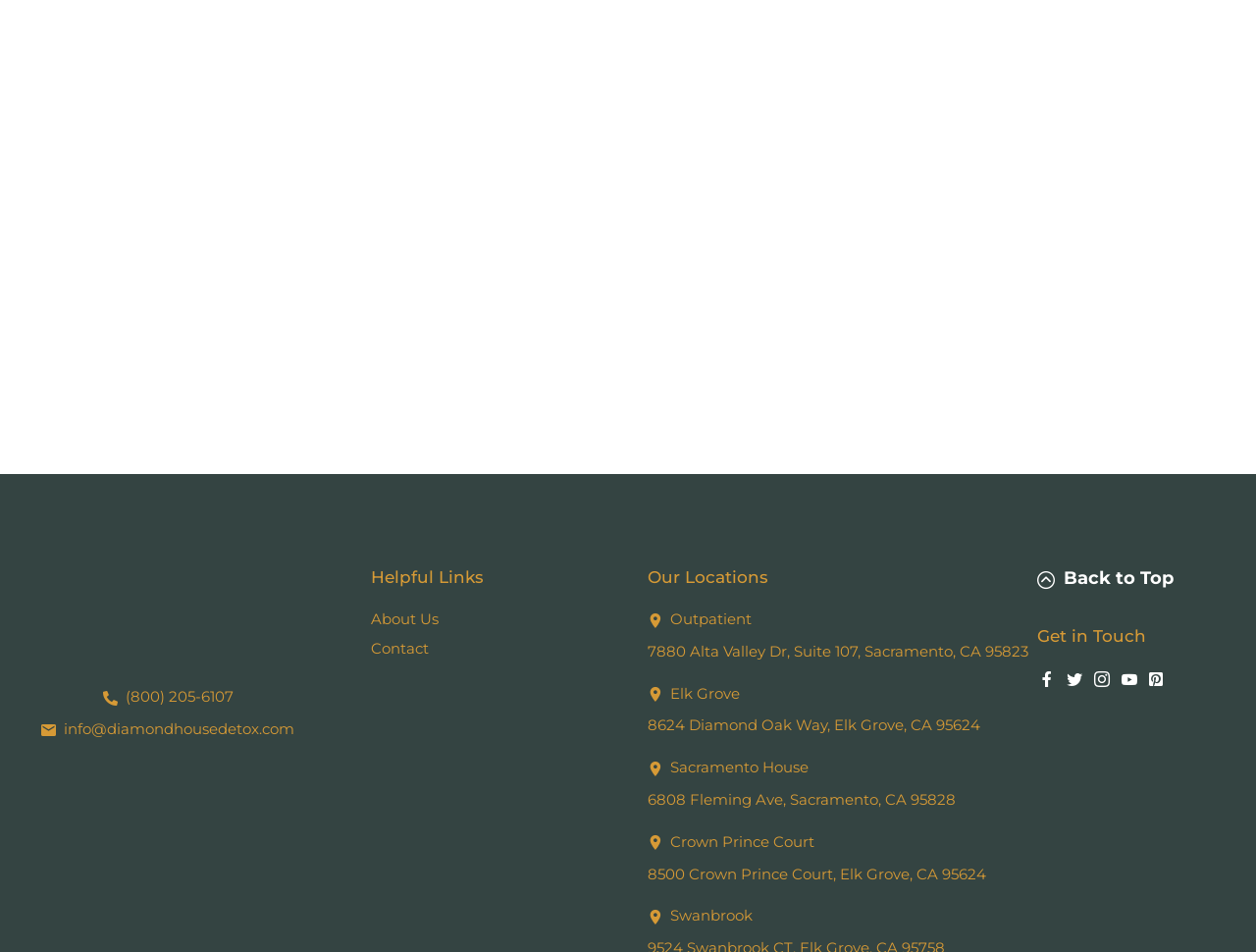What is the purpose of the 'Contact Us' link?
Answer the question with a detailed explanation, including all necessary information.

The 'Contact Us' link is located under the 'Contact Diamond House Today' heading, and it is accompanied by a phone number and email address. This suggests that the purpose of the 'Contact Us' link is to provide a way for users to get in touch with Diamond House, likely to inquire about their mental health treatment services.